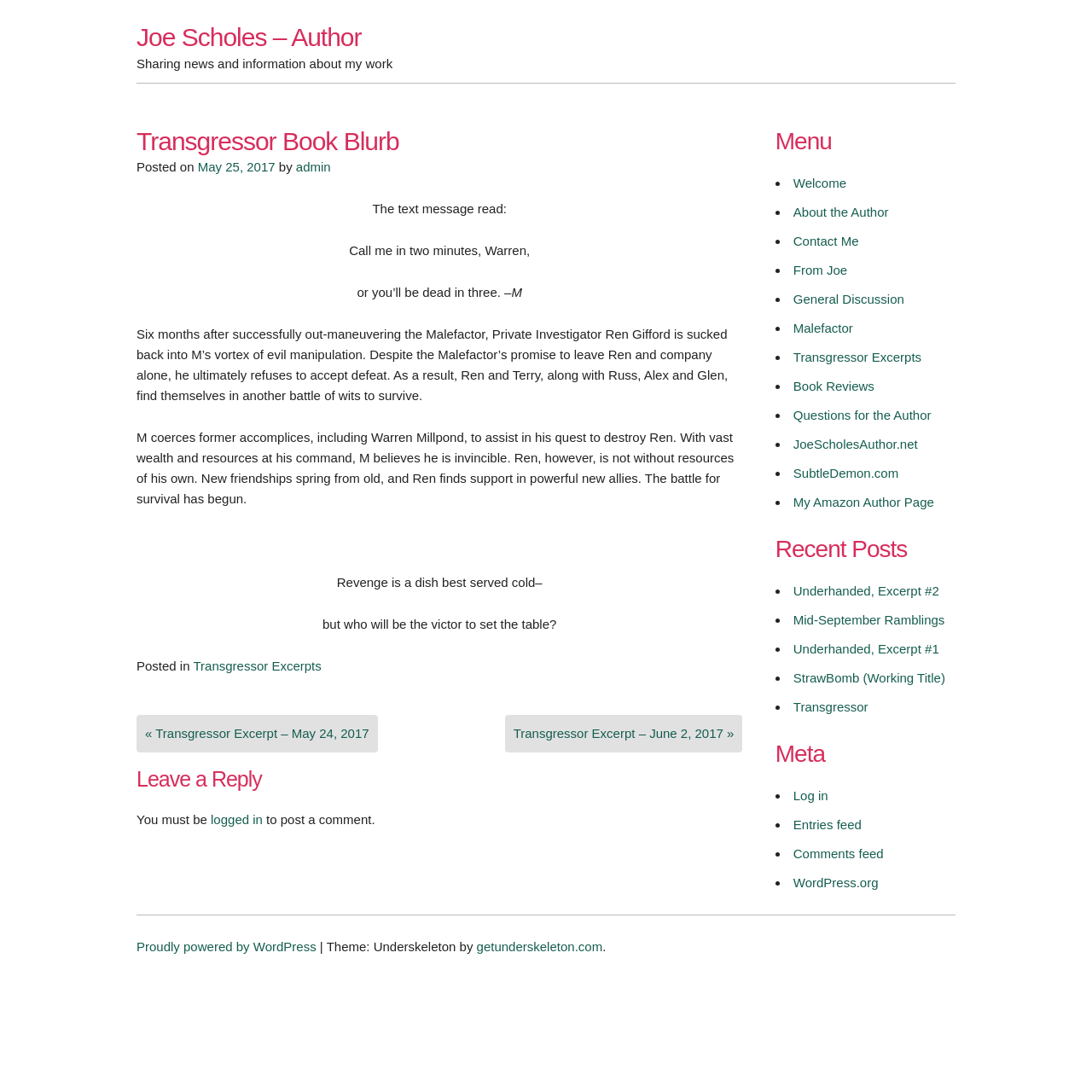What is the name of the villain in the book?
From the image, provide a succinct answer in one word or a short phrase.

M